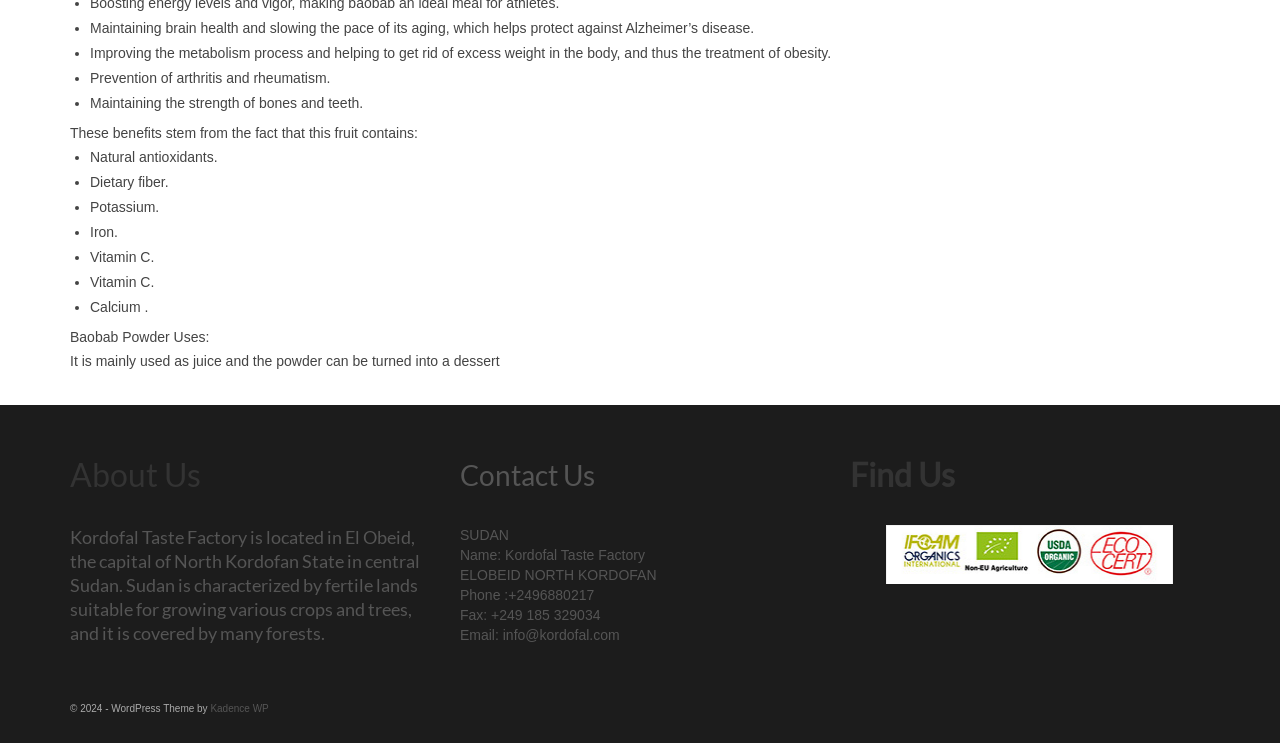Based on the provided description, "info@kordofal.com", find the bounding box of the corresponding UI element in the screenshot.

[0.393, 0.844, 0.484, 0.865]